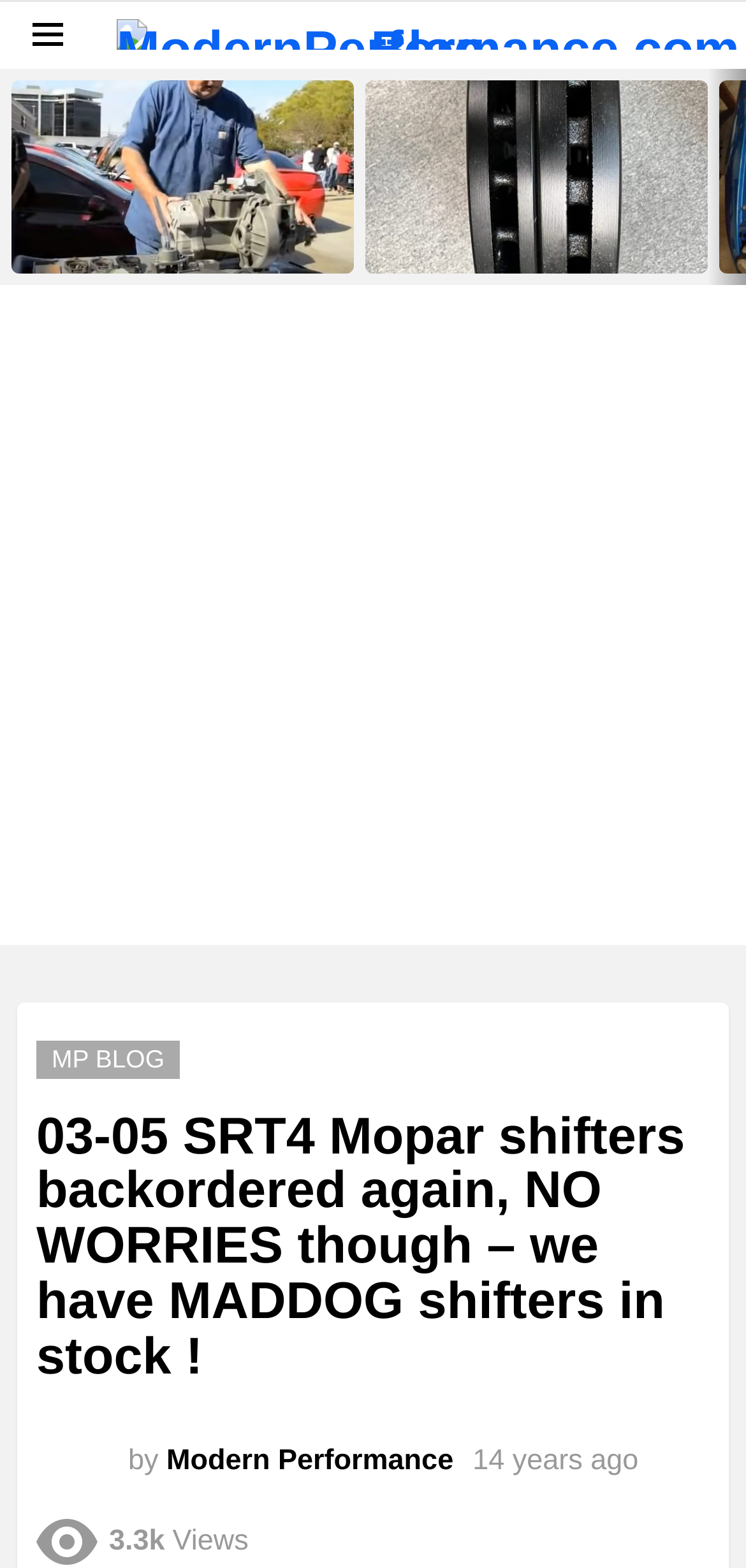What is the date of the latest article?
Answer the question with a thorough and detailed explanation.

The webpage contains a time element with the text 'March 8, 2010, 7:00 am', which suggests that the latest article was published on this date.